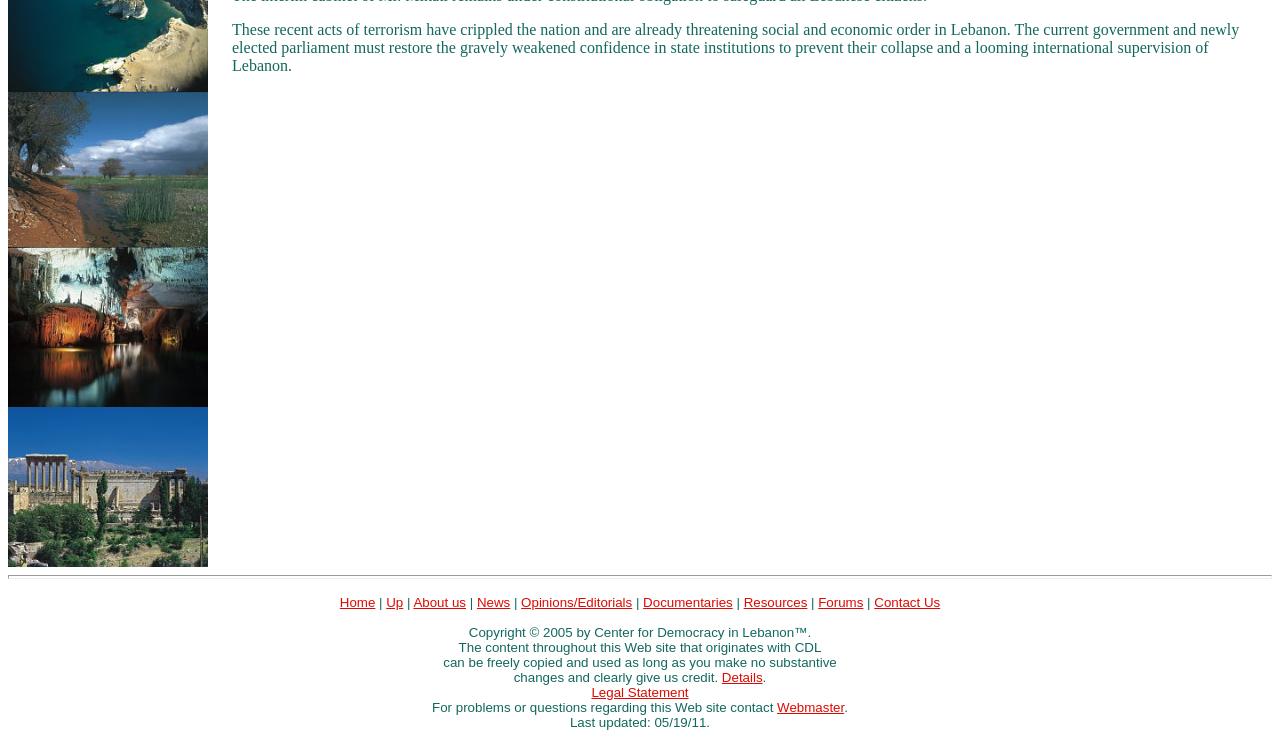Find the bounding box of the UI element described as: "Return to Home". The bounding box coordinates should be given as four float values between 0 and 1, i.e., [left, top, right, bottom].

None